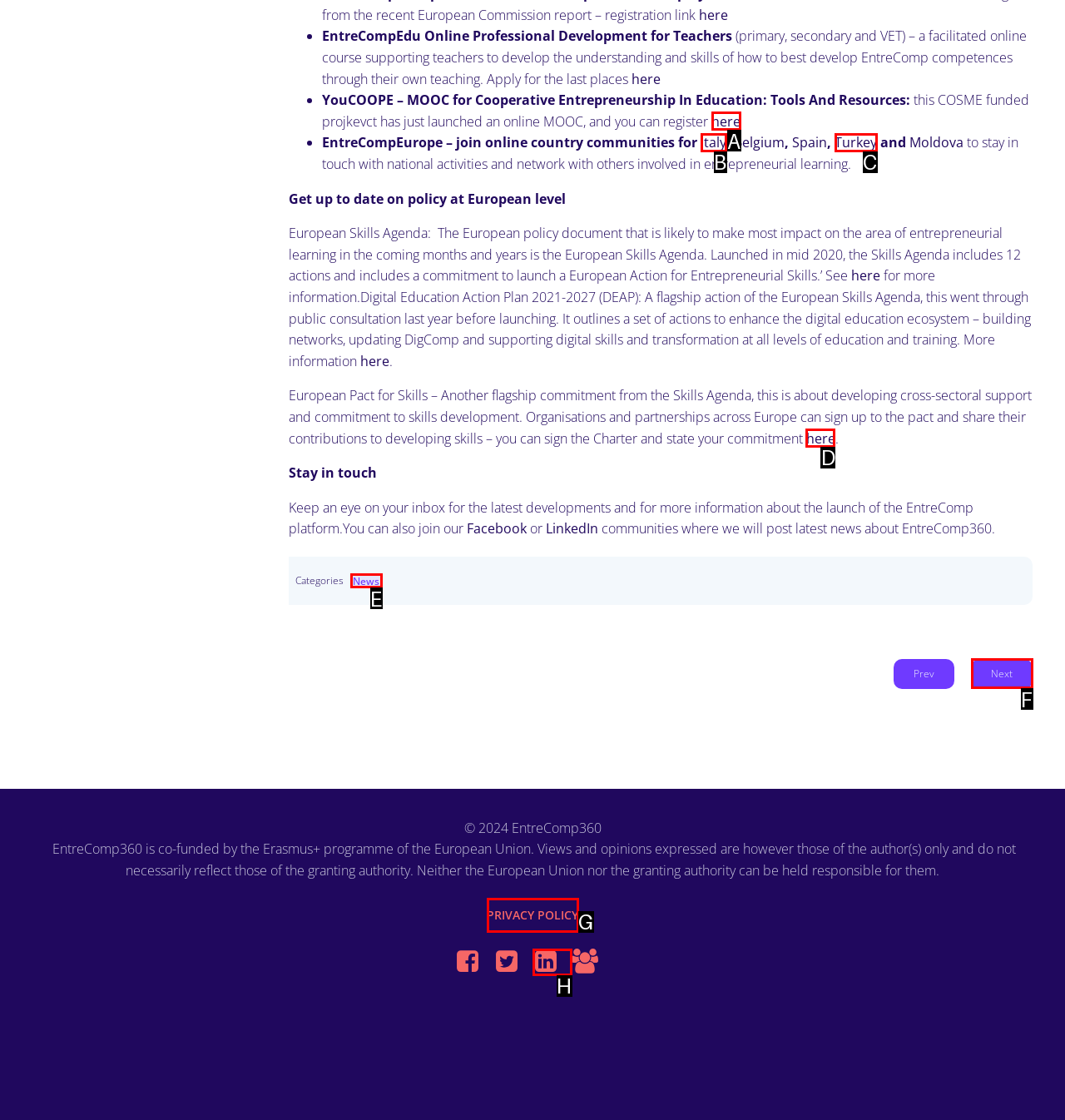Tell me which UI element to click to fulfill the given task: Sign the European Pact for Skills Charter. Respond with the letter of the correct option directly.

D